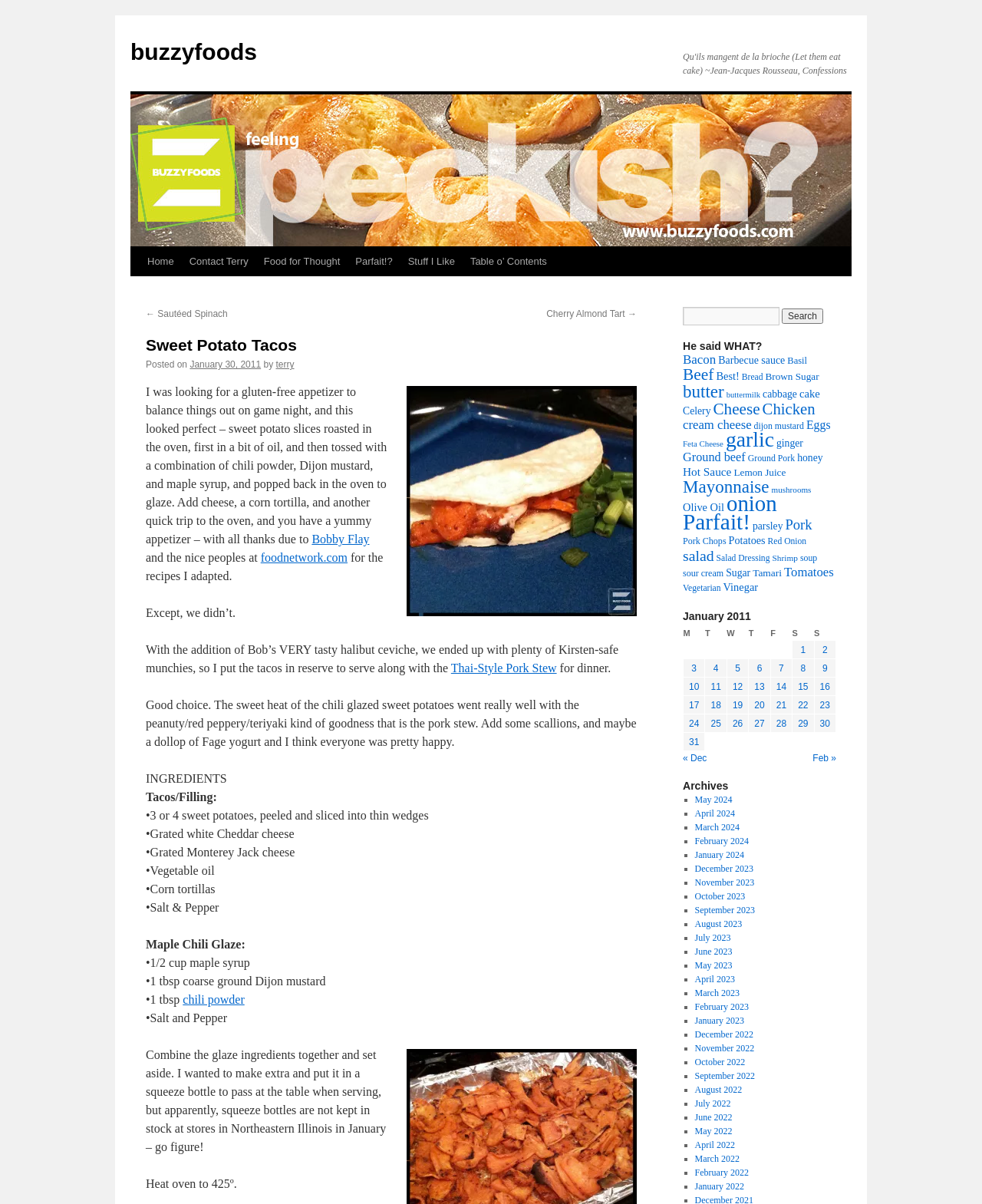Pinpoint the bounding box coordinates of the element to be clicked to execute the instruction: "Click the 'Thai-Style Pork Stew' link".

[0.459, 0.55, 0.567, 0.56]